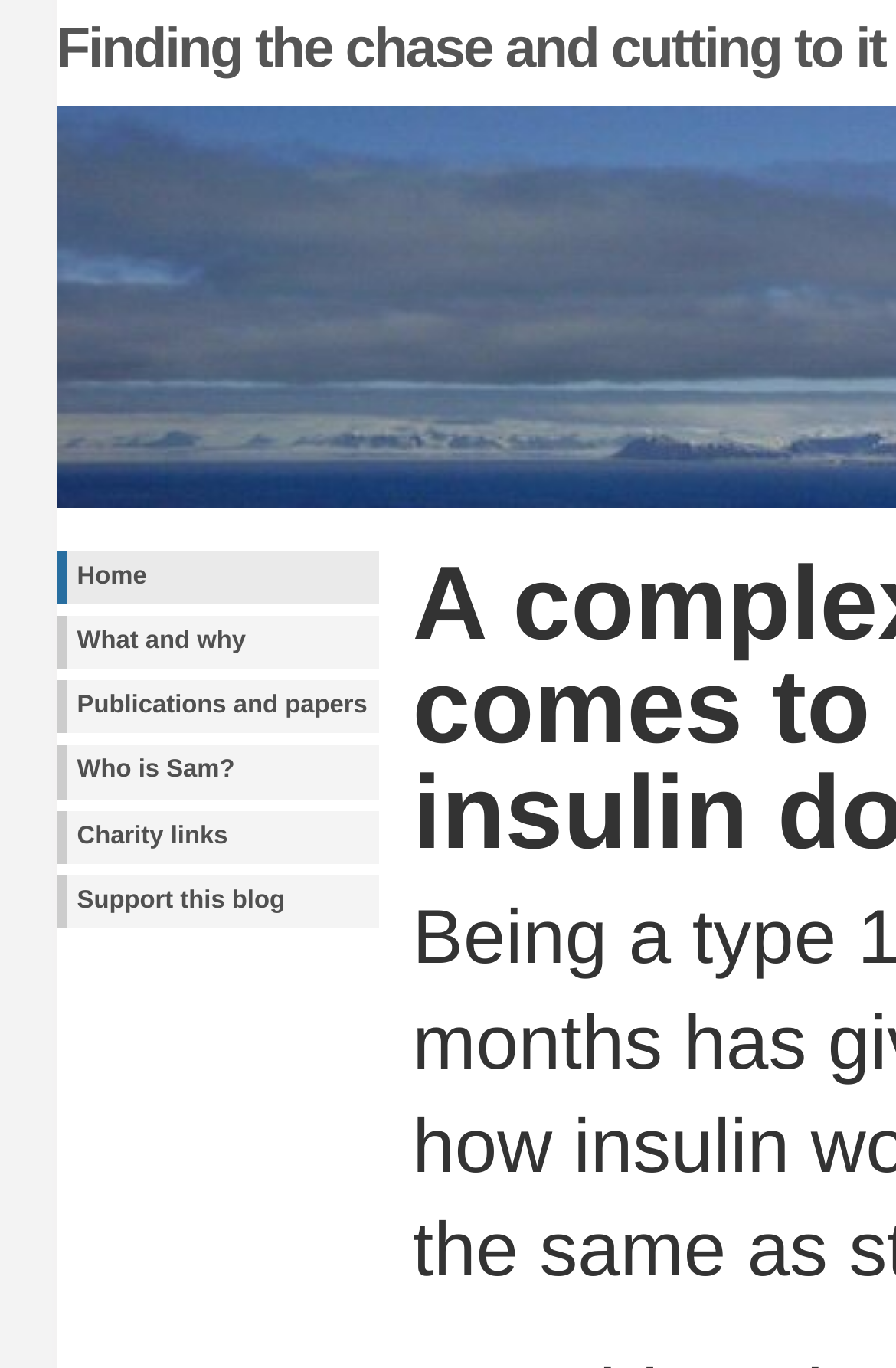Respond to the following question using a concise word or phrase: 
Is the website focused on a specific topic?

Yes